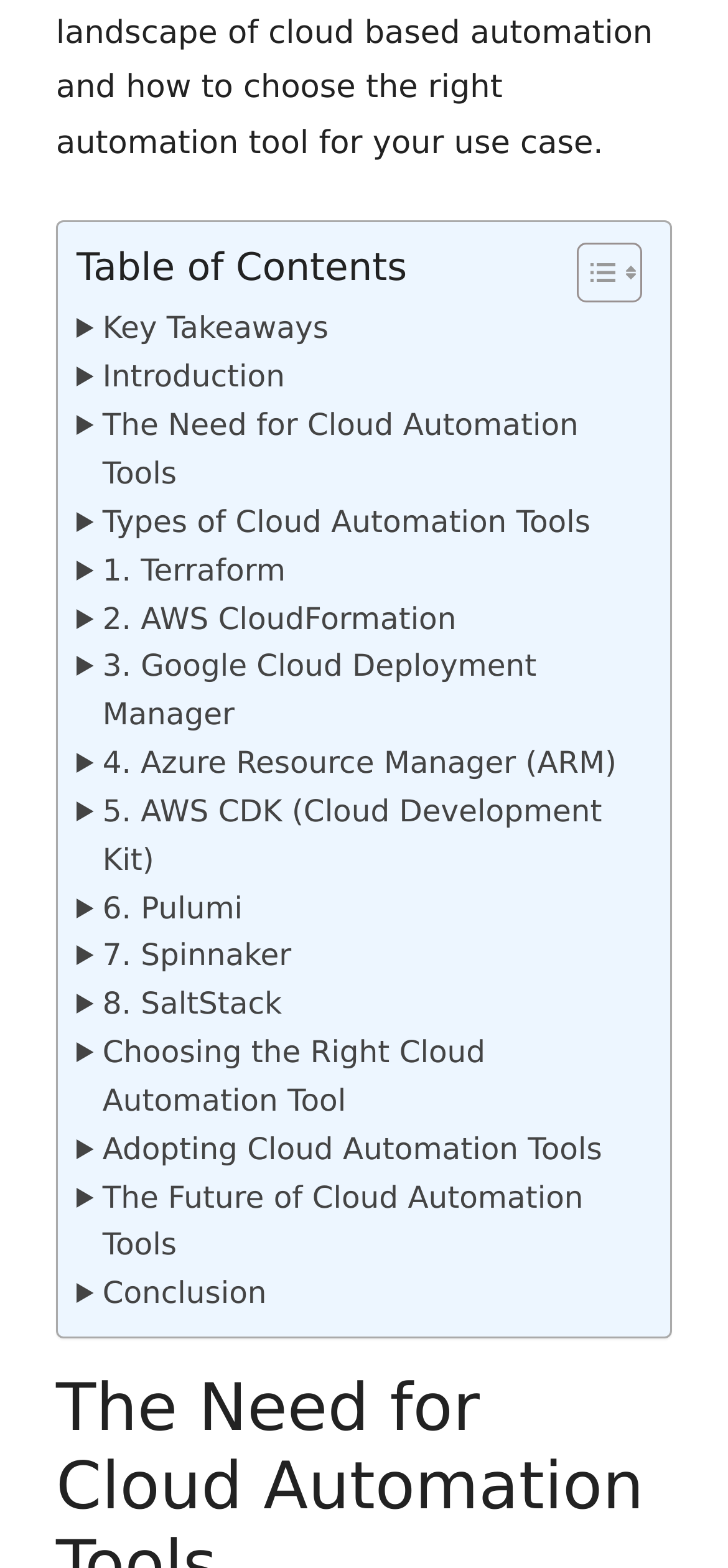Answer the question in a single word or phrase:
What is the first cloud automation tool mentioned?

Terraform